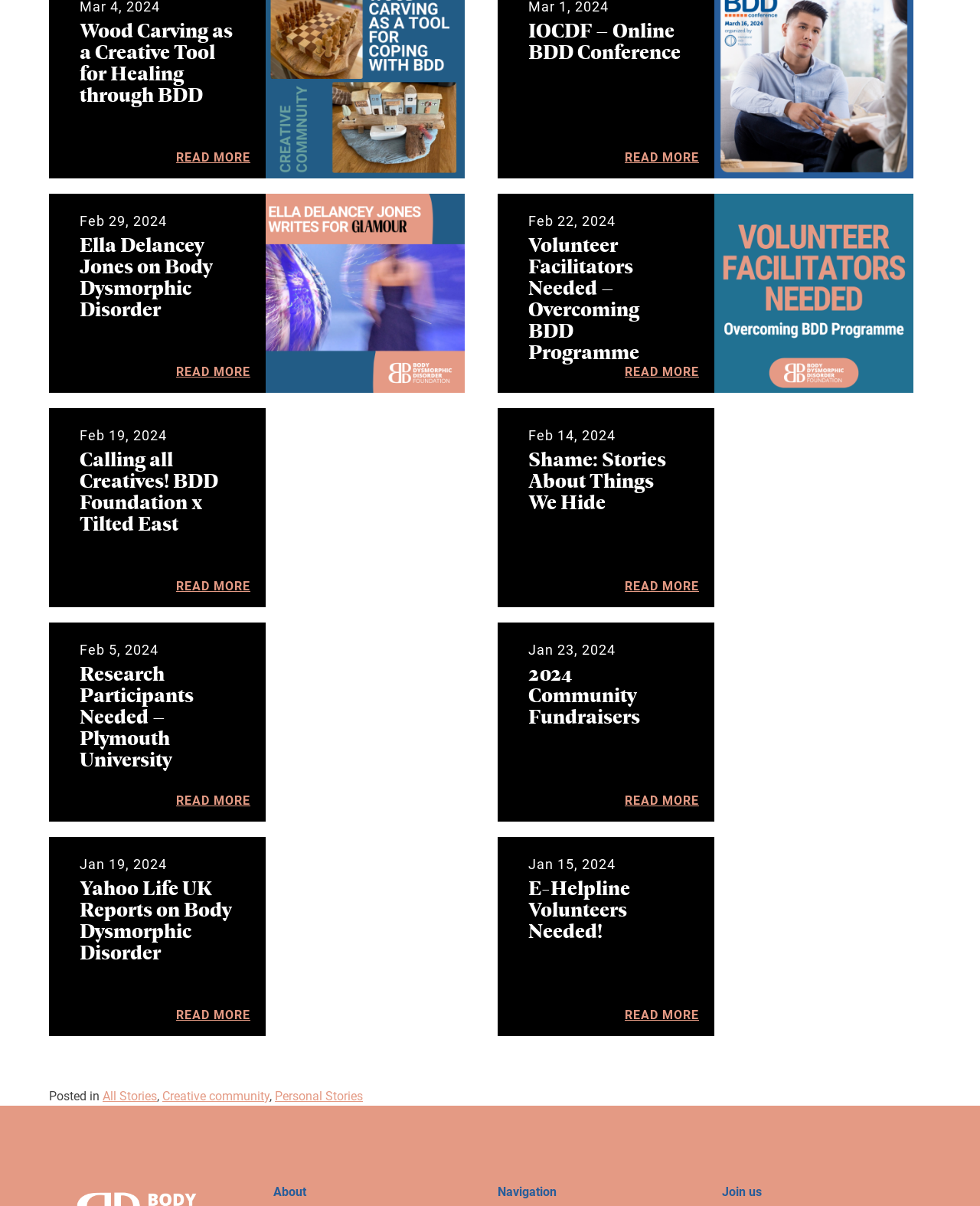What is the title of the section at the bottom of the page?
Based on the image, give a one-word or short phrase answer.

About